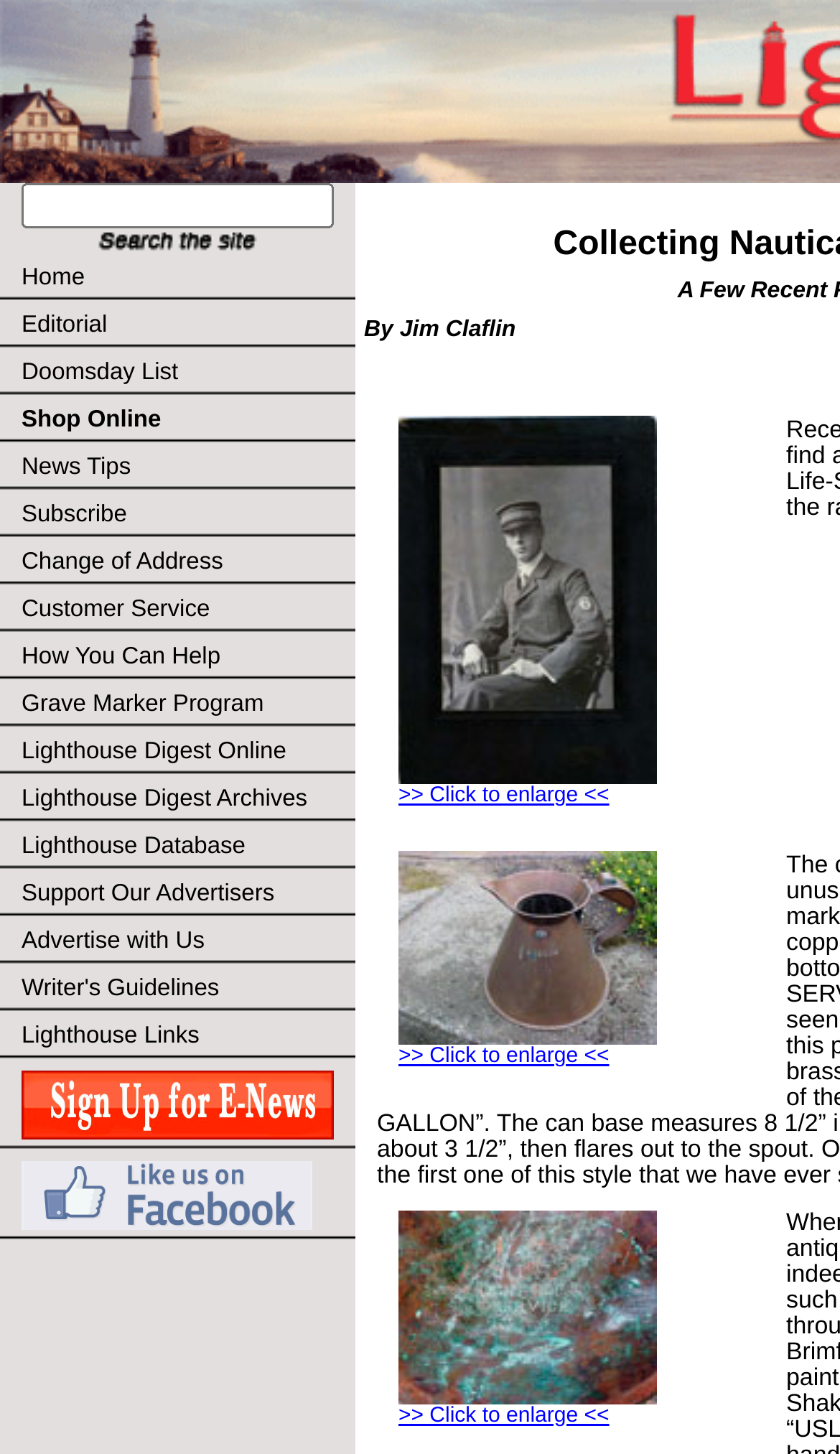Using the element description: "How You Can Help", determine the bounding box coordinates. The coordinates should be in the format [left, top, right, bottom], with values between 0 and 1.

[0.0, 0.436, 0.423, 0.468]